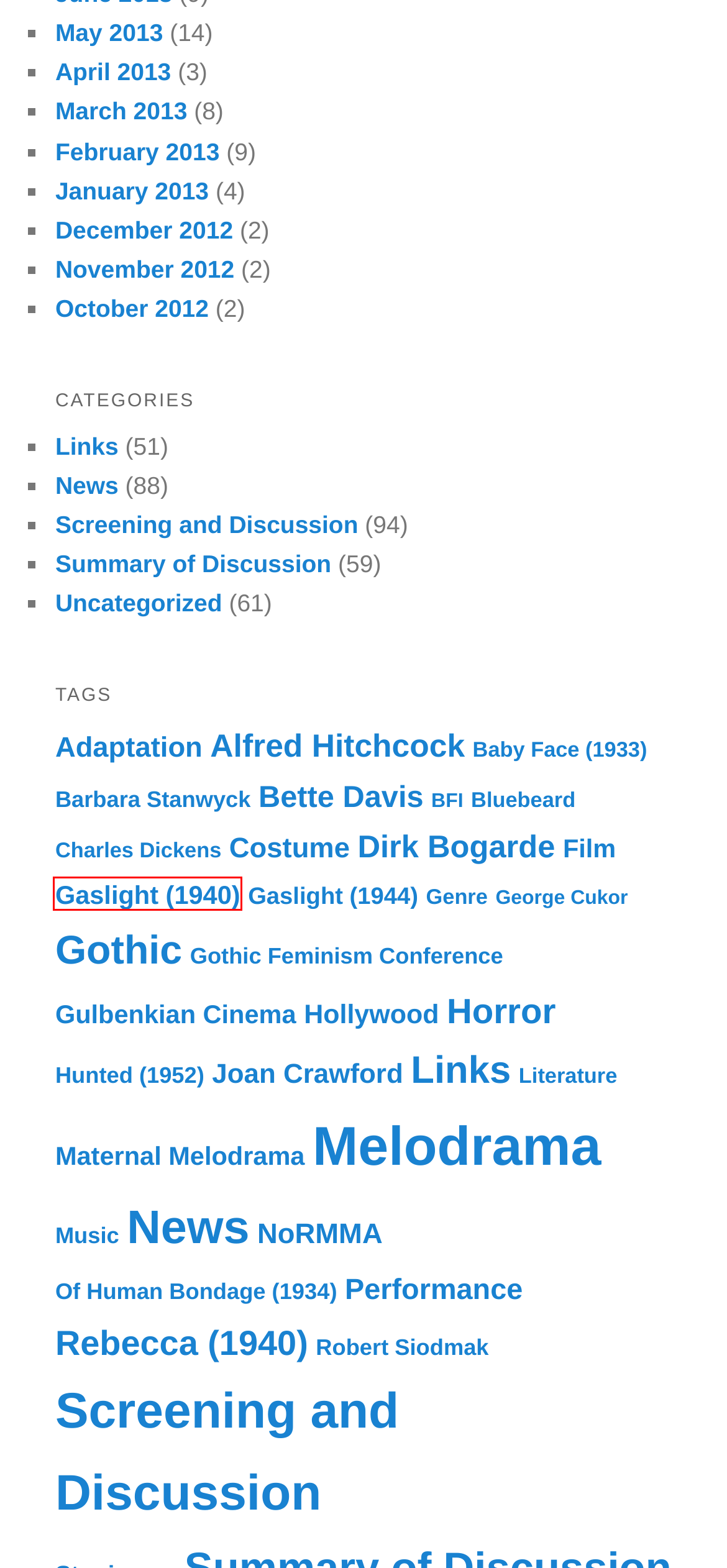Look at the screenshot of a webpage, where a red bounding box highlights an element. Select the best description that matches the new webpage after clicking the highlighted element. Here are the candidates:
A. Melodrama | Melodrama Research Group
B. Horror | Melodrama Research Group
C. Adaptation | Melodrama Research Group
D. Gaslight (1940) | Melodrama Research Group
E. Dirk Bogarde | Melodrama Research Group
F. News | Melodrama Research Group
G. Of Human Bondage (1934) | Melodrama Research Group
H. Genre | Melodrama Research Group

D